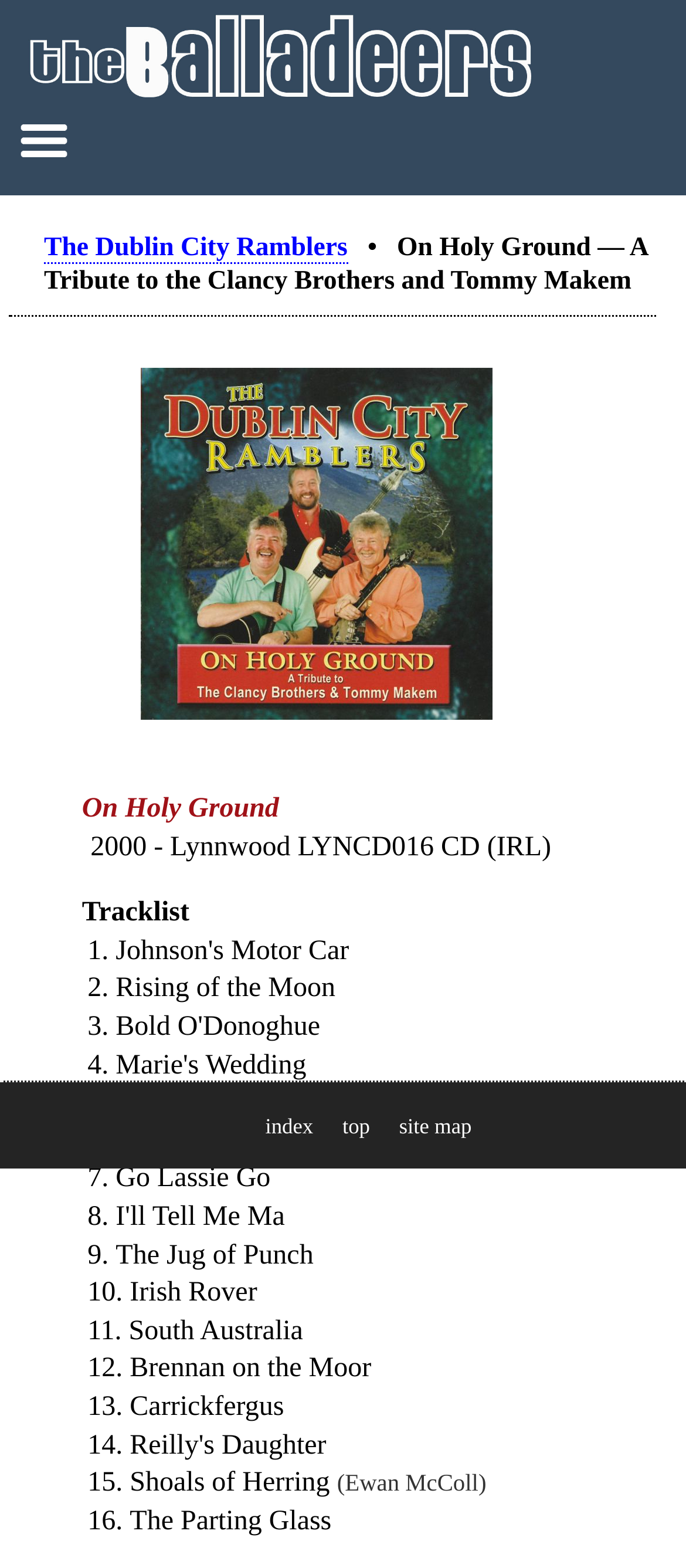Please find and generate the text of the main header of the webpage.

The Dublin City Ramblers   •   On Holy Ground — A Tribute to the Clancy Brothers and Tommy Makem